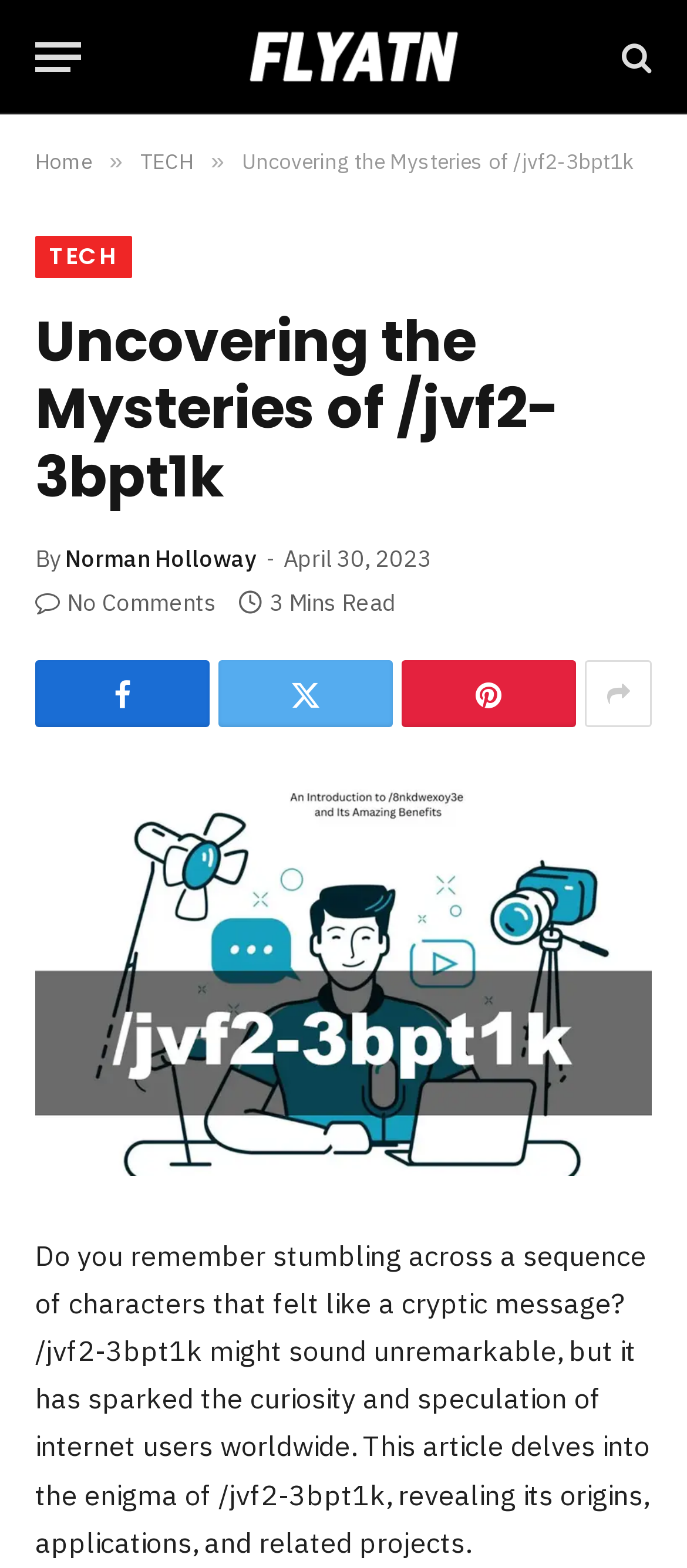Find the bounding box coordinates for the HTML element specified by: "title="Search"".

[0.895, 0.011, 0.949, 0.062]